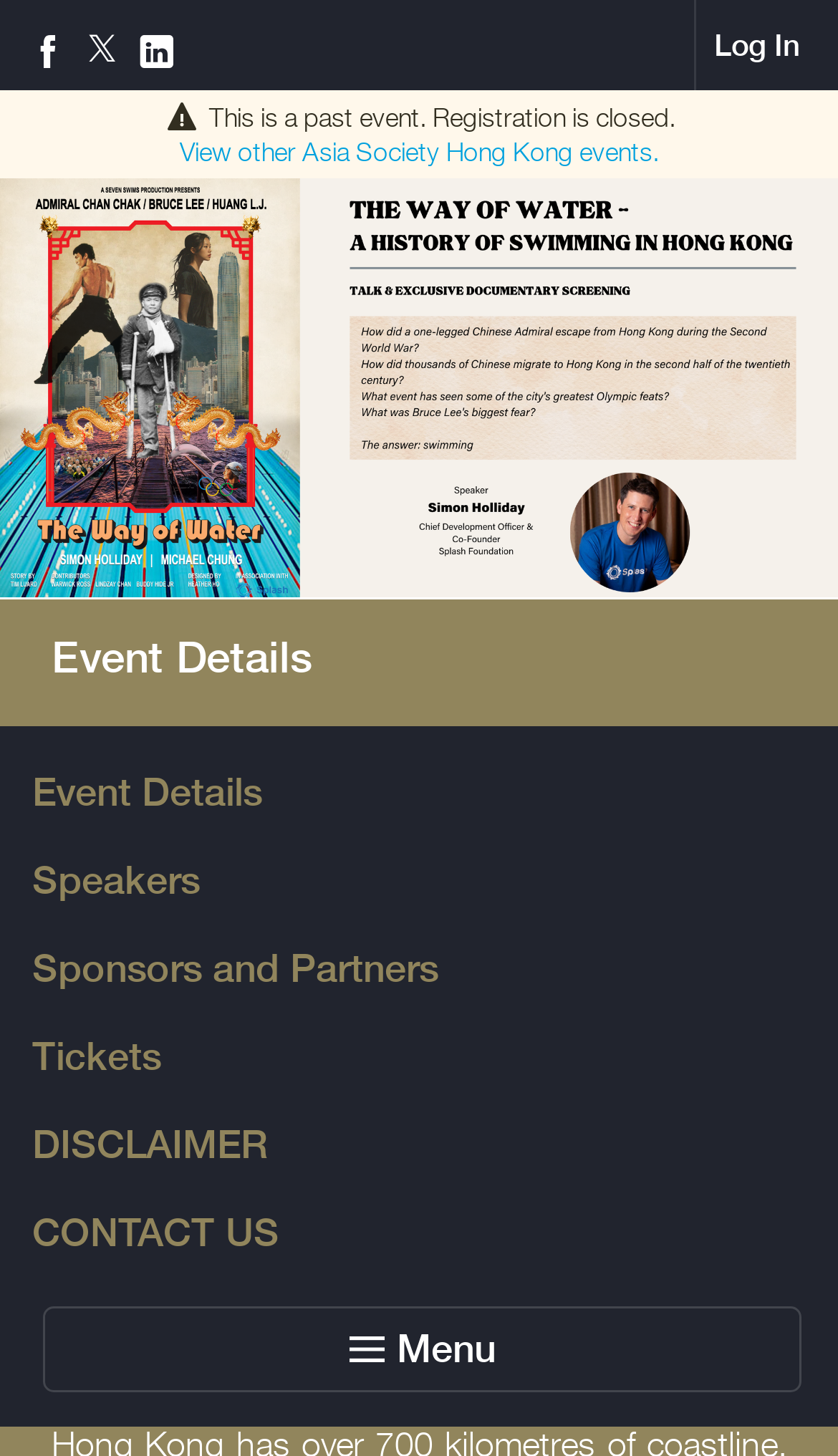Identify the bounding box coordinates of the section that should be clicked to achieve the task described: "View other Asia Society Hong Kong events".

[0.041, 0.092, 0.959, 0.115]